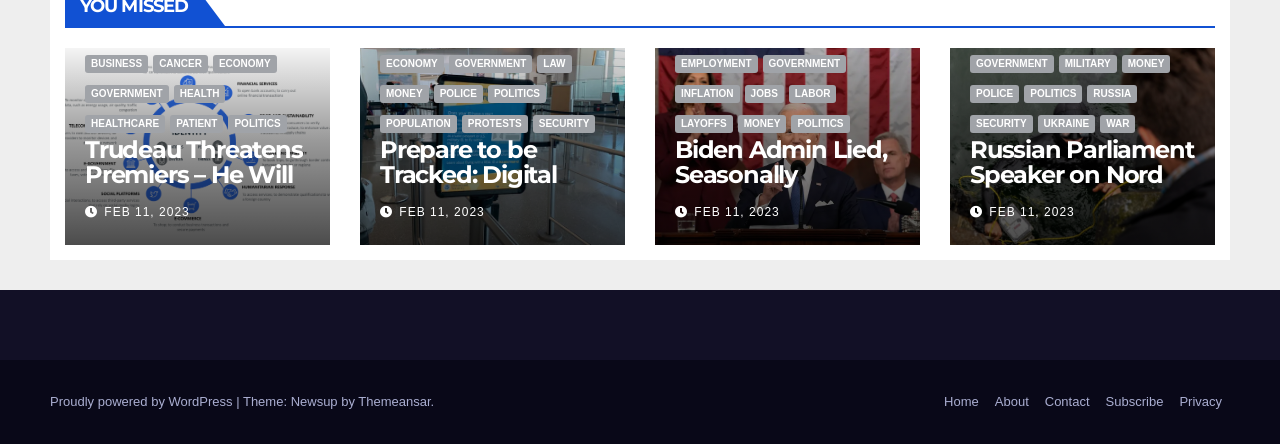Specify the bounding box coordinates of the area that needs to be clicked to achieve the following instruction: "Read the article 'Trudeau Threatens Premiers – He Will Cut Off Healthcare Funding Unless They Agree to Digital Health ID'".

[0.066, 0.309, 0.242, 0.424]